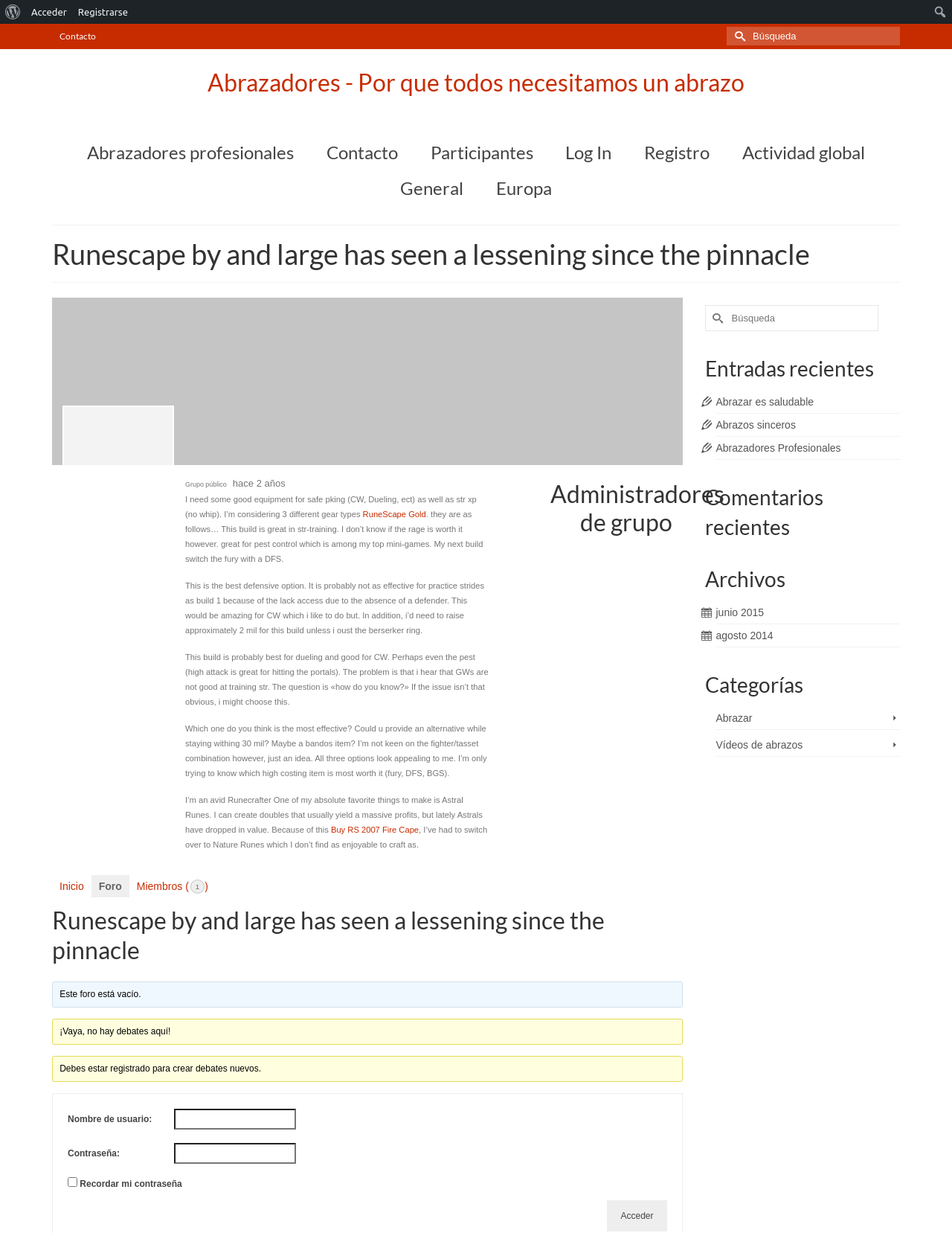Locate the bounding box coordinates of the segment that needs to be clicked to meet this instruction: "Log in to the website".

[0.638, 0.973, 0.7, 0.999]